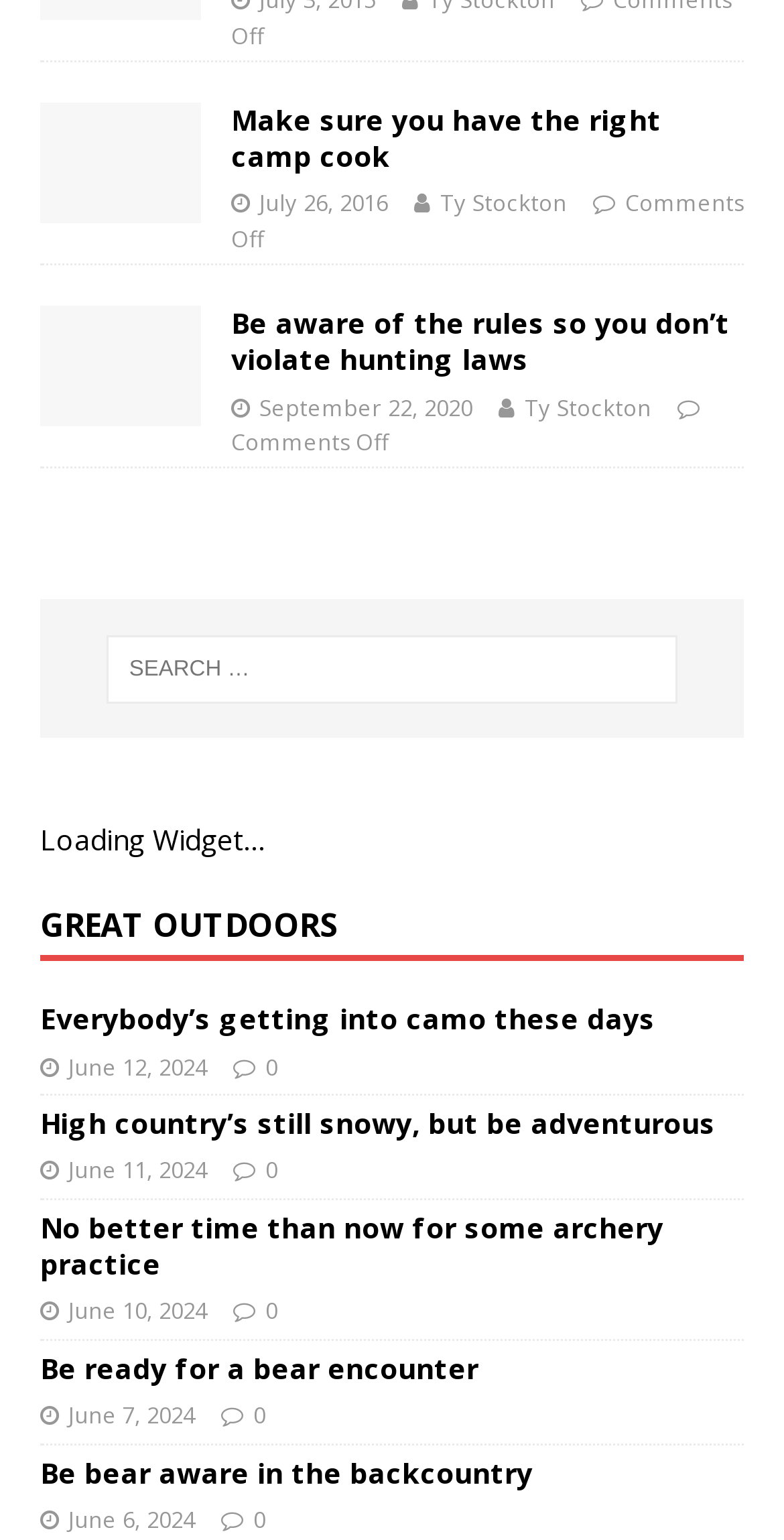How many search boxes are on this webpage?
Using the visual information, reply with a single word or short phrase.

1